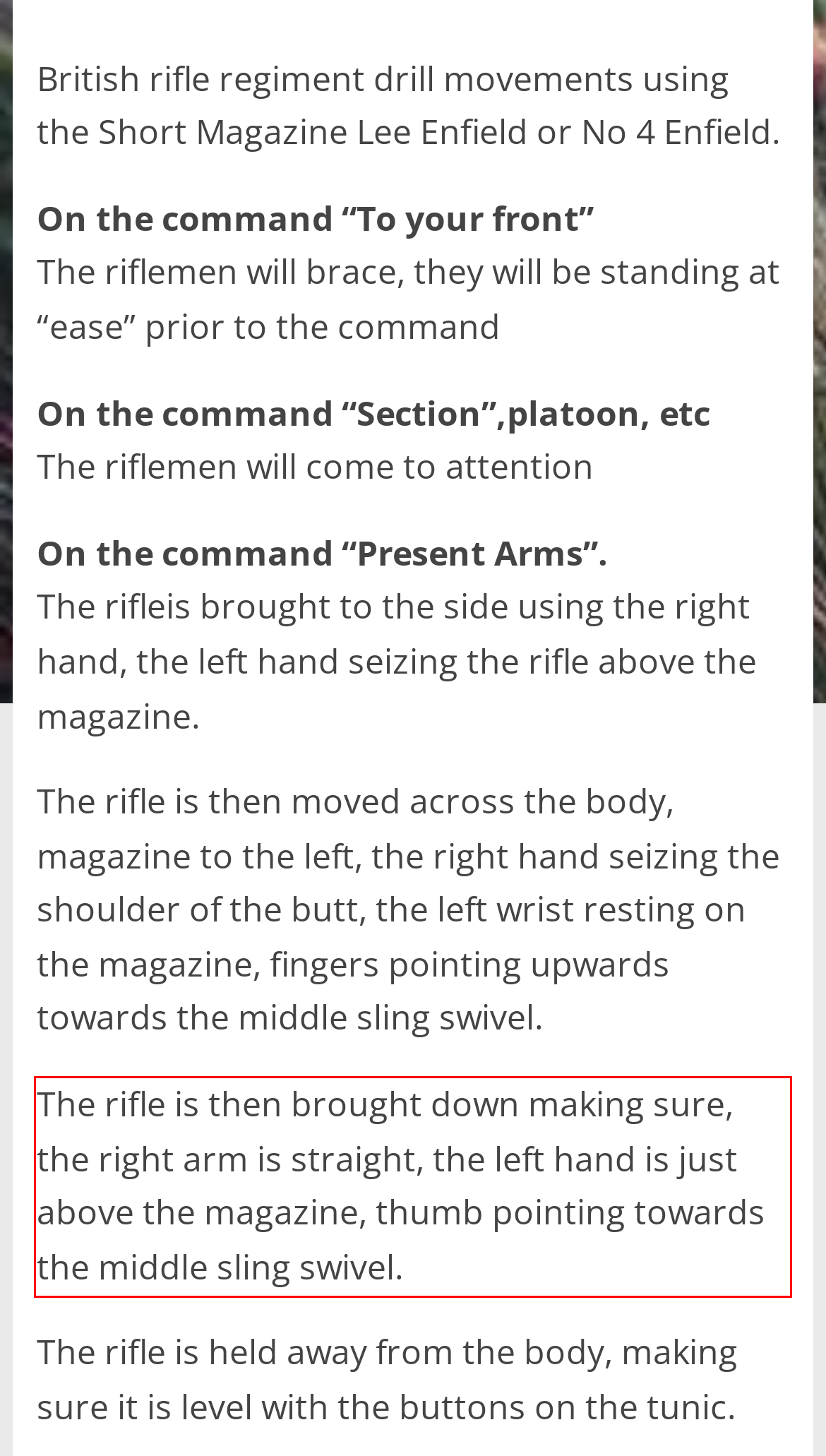Observe the screenshot of the webpage that includes a red rectangle bounding box. Conduct OCR on the content inside this red bounding box and generate the text.

The rifle is then brought down making sure, the right arm is straight, the left hand is just above the magazine, thumb pointing towards the middle sling swivel.